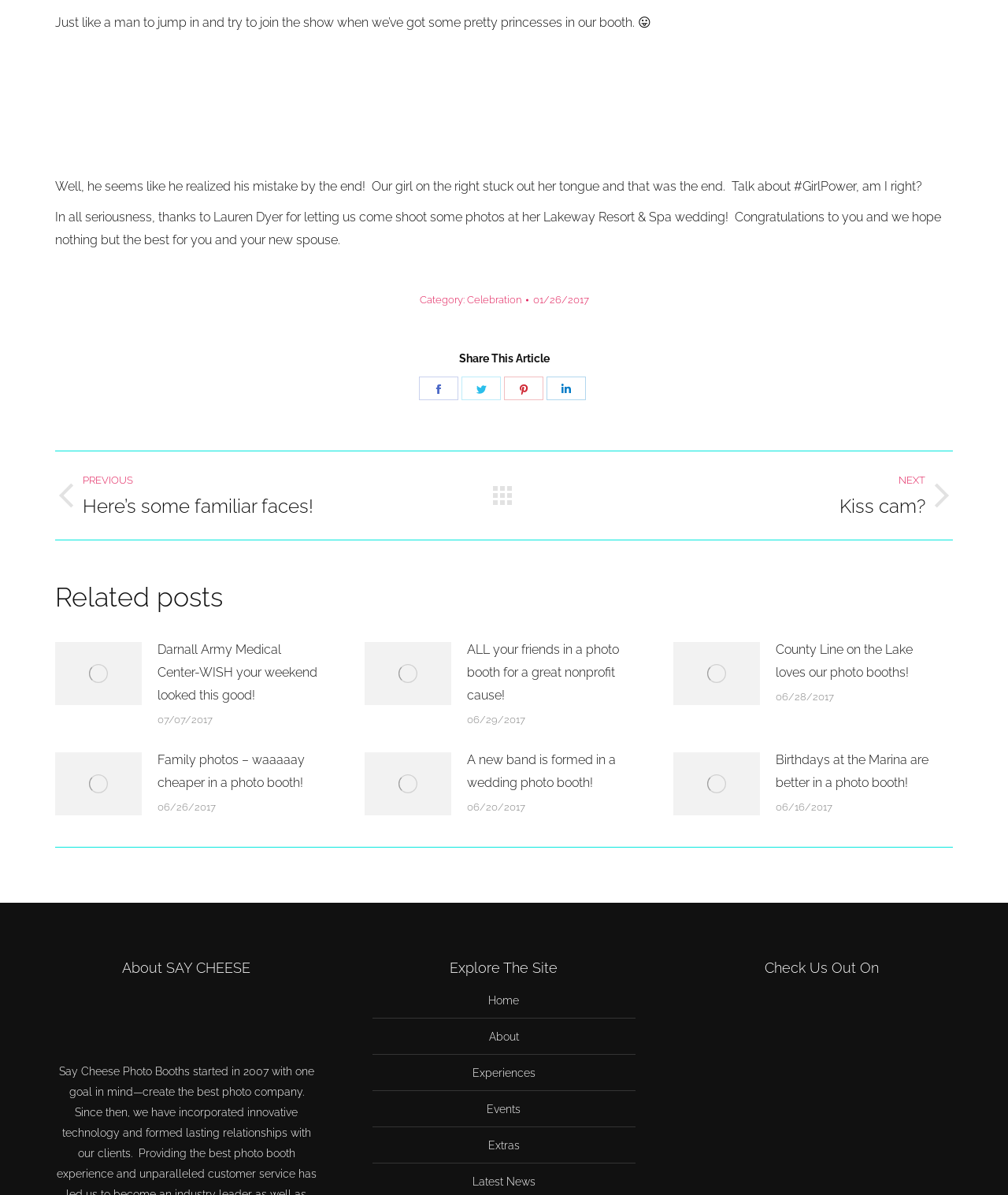What social media platforms can users check out SAY CHEESE on?
Please ensure your answer is as detailed and informative as possible.

The links at the bottom of the page with Facebook and Twitter icons suggest that users can check out SAY CHEESE on these social media platforms.